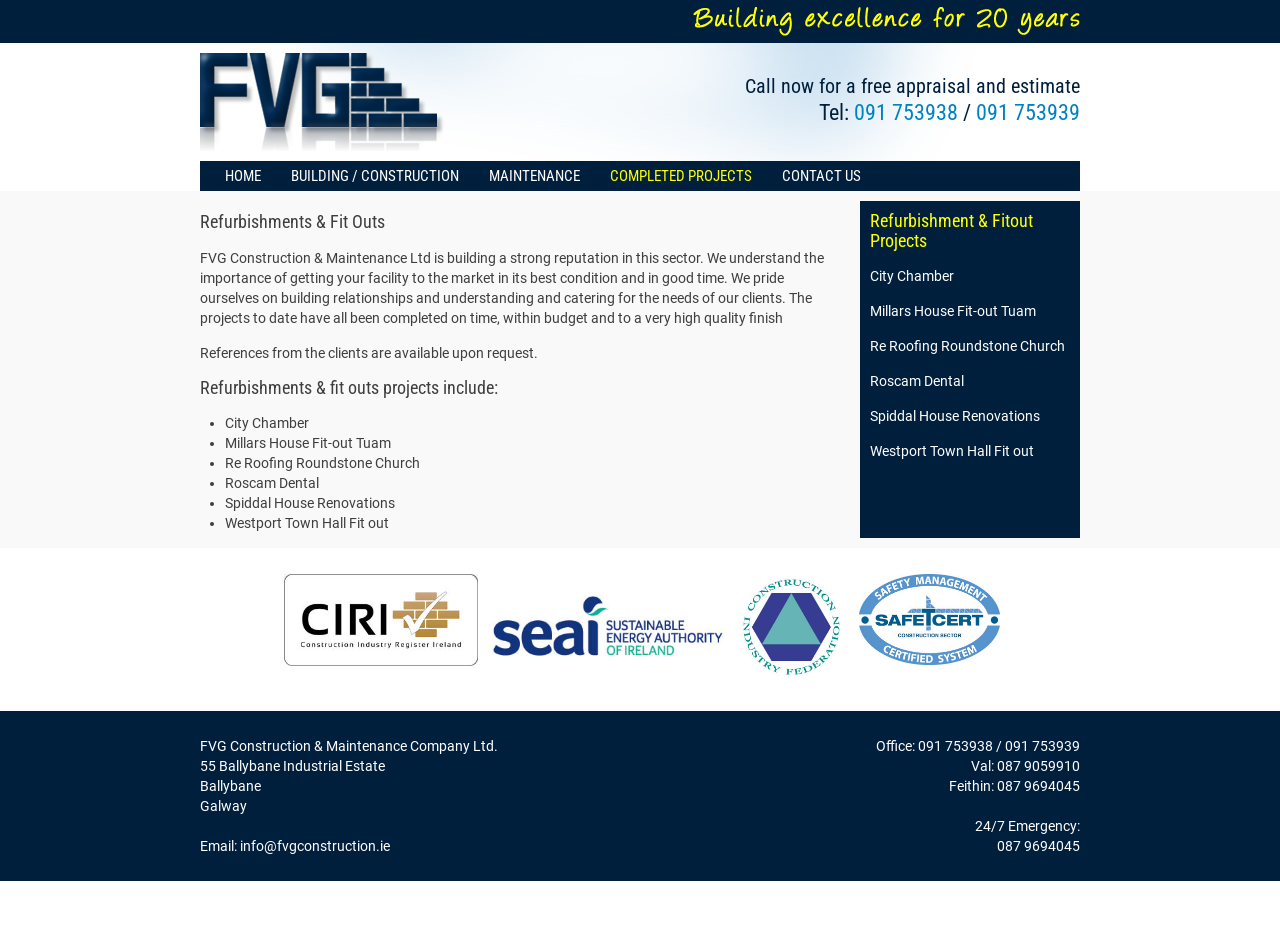Can you find and provide the main heading text of this webpage?

Refurbishments & Fit Outs